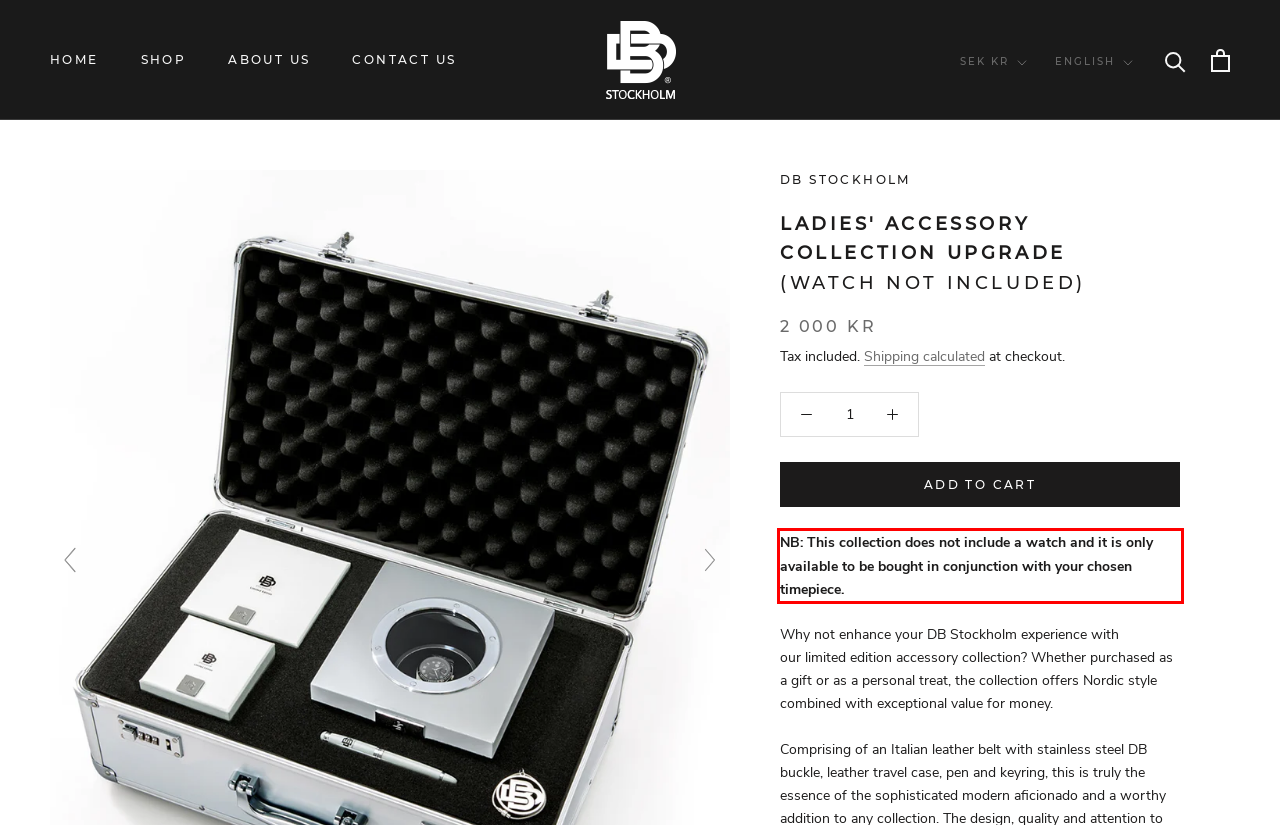The screenshot you have been given contains a UI element surrounded by a red rectangle. Use OCR to read and extract the text inside this red rectangle.

NB: This collection does not include a watch and it is only available to be bought in conjunction with your chosen timepiece.